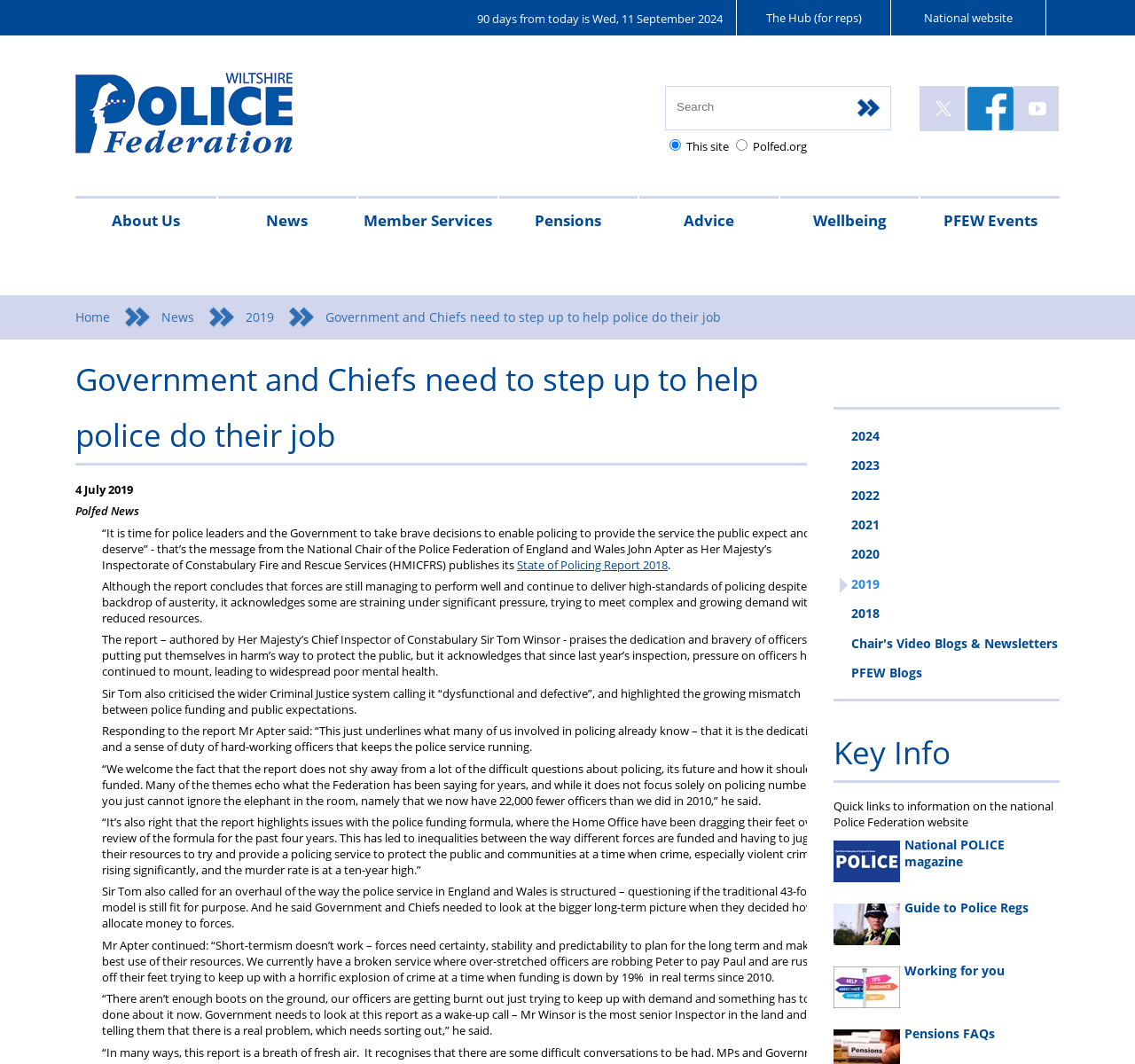Extract the bounding box for the UI element that matches this description: "Frequently Asked Questions".

[0.585, 0.229, 0.604, 0.359]